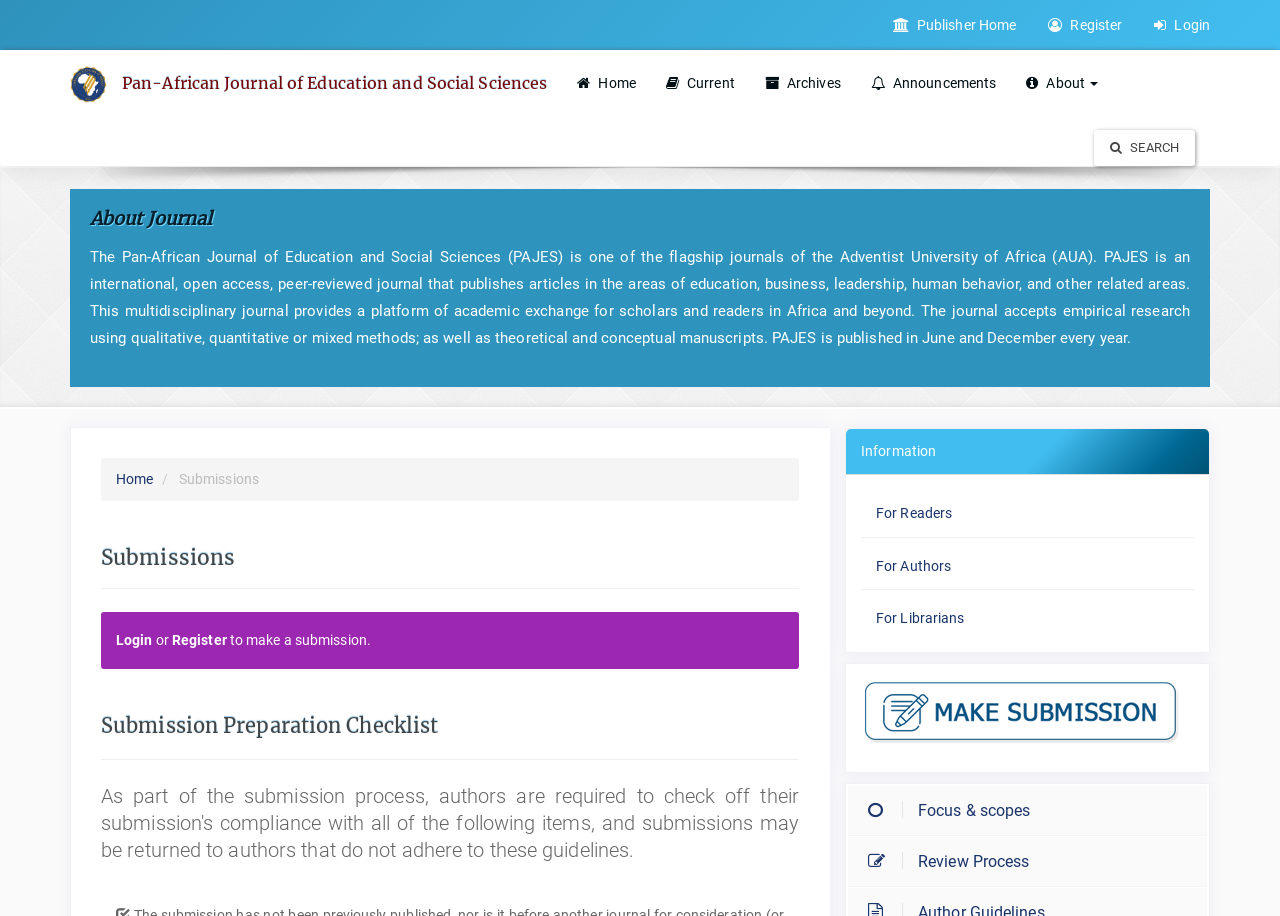Refer to the image and provide an in-depth answer to the question: 
What is the title of the section that provides information for readers?

I found the answer by looking at the link elements in the section with the heading 'Information' and finding the one with the text 'For Readers'.